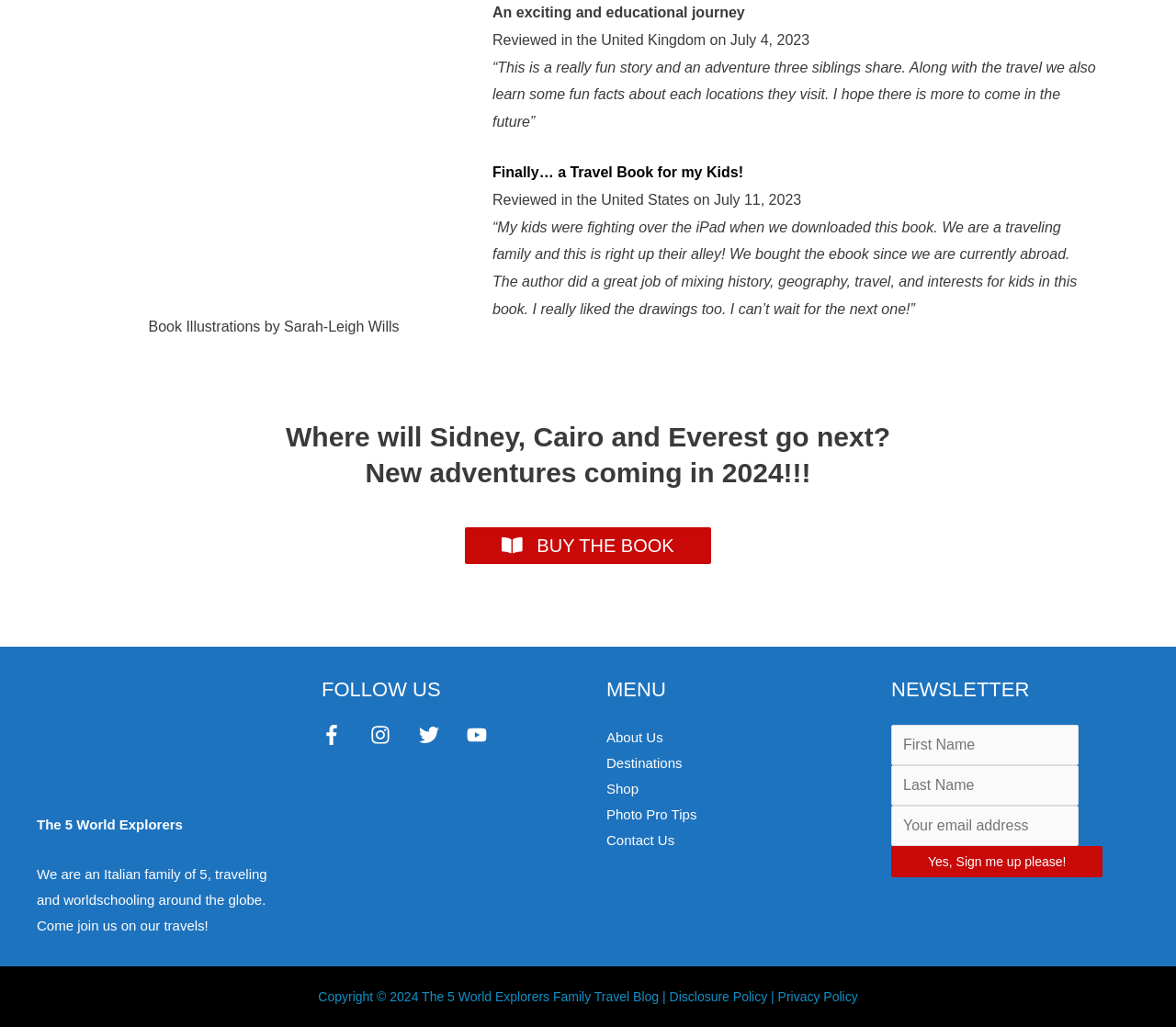Given the description of a UI element: "Test", identify the bounding box coordinates of the matching element in the webpage screenshot.

None